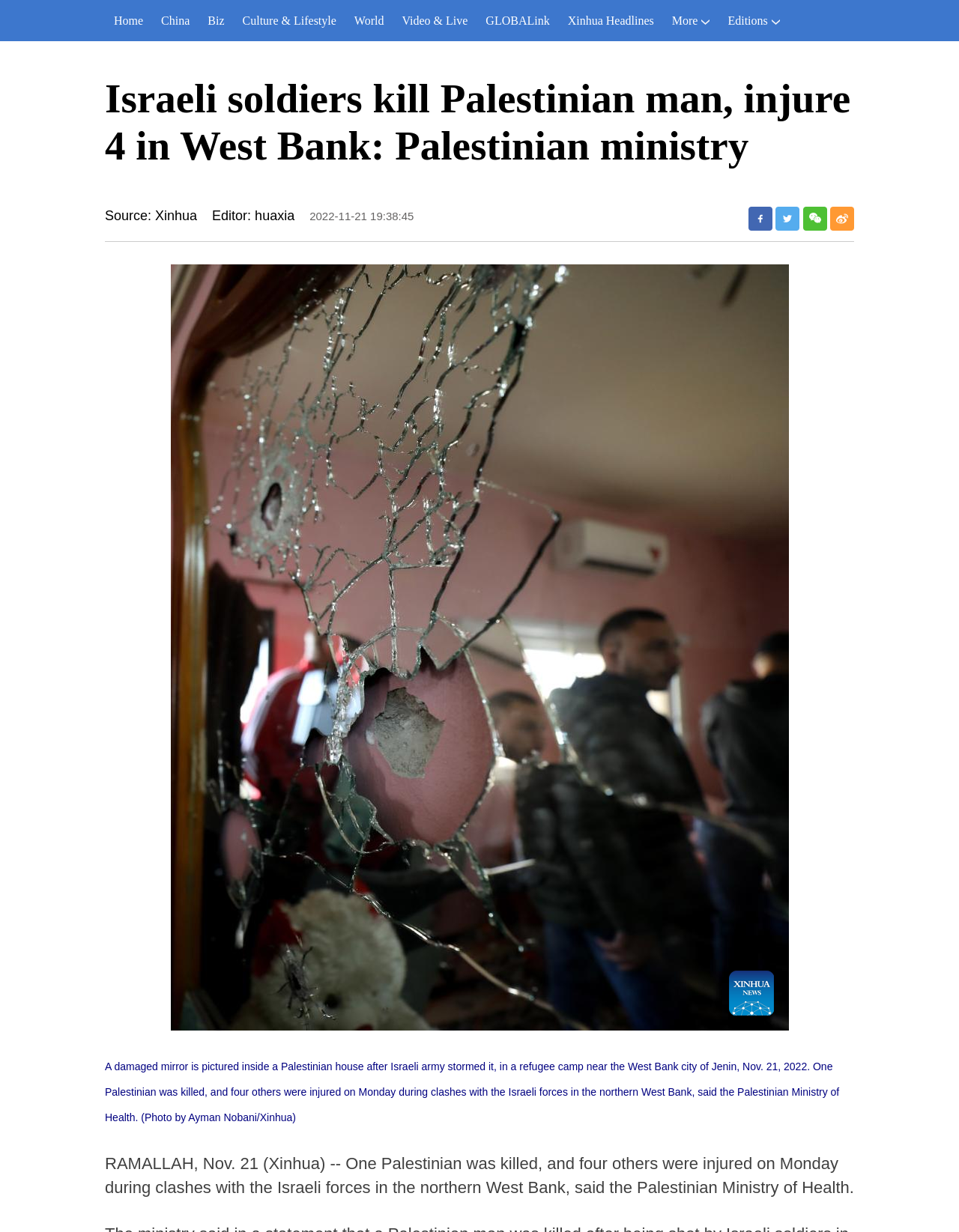Find the bounding box of the web element that fits this description: "Culture & Lifestyle".

[0.243, 0.0, 0.36, 0.033]